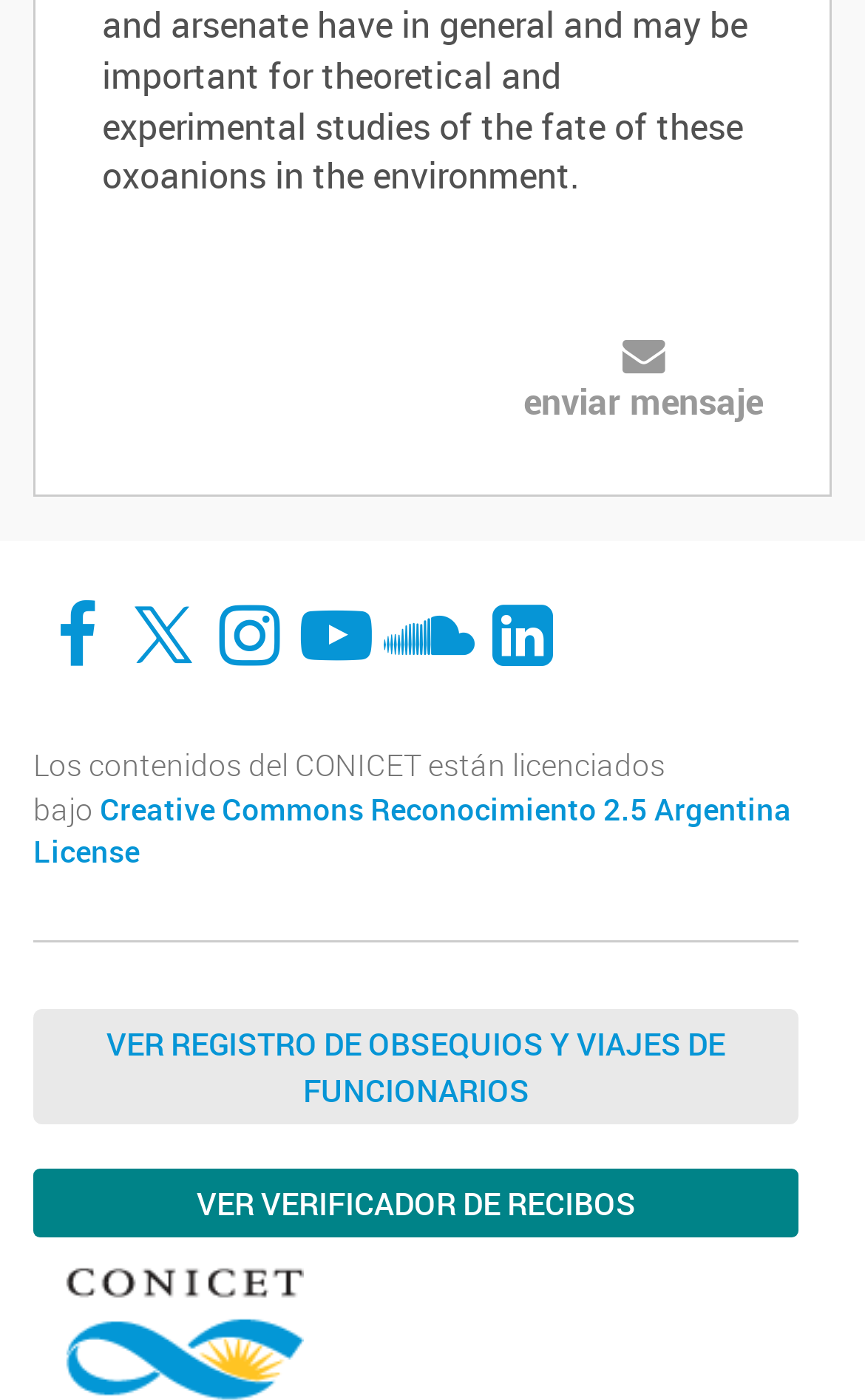Could you locate the bounding box coordinates for the section that should be clicked to accomplish this task: "verify receipts".

[0.038, 0.836, 0.923, 0.885]